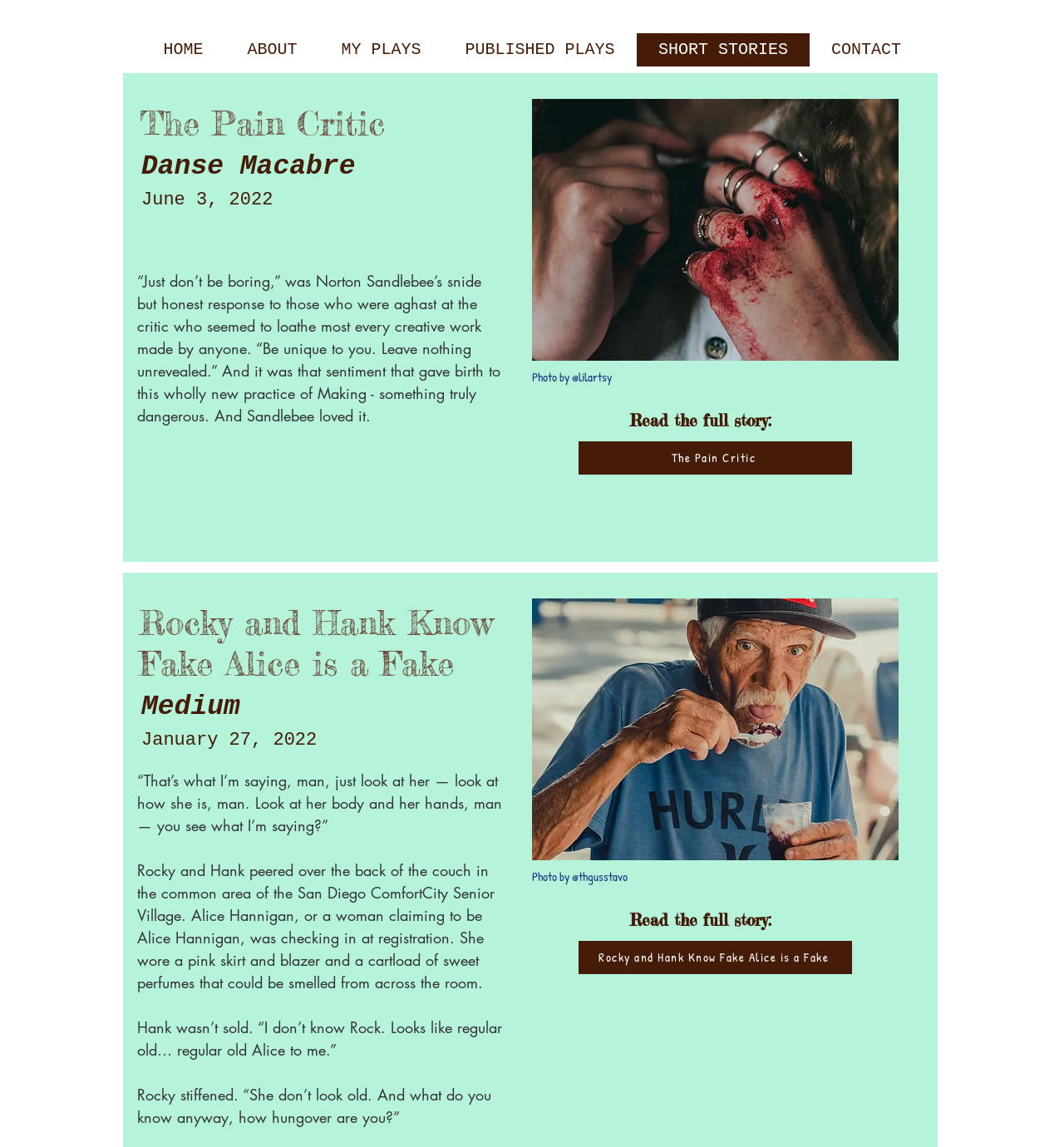Locate the bounding box coordinates of the element's region that should be clicked to carry out the following instruction: "Click on the 'MY PLAYS' link". The coordinates need to be four float numbers between 0 and 1, i.e., [left, top, right, bottom].

[0.3, 0.029, 0.416, 0.058]